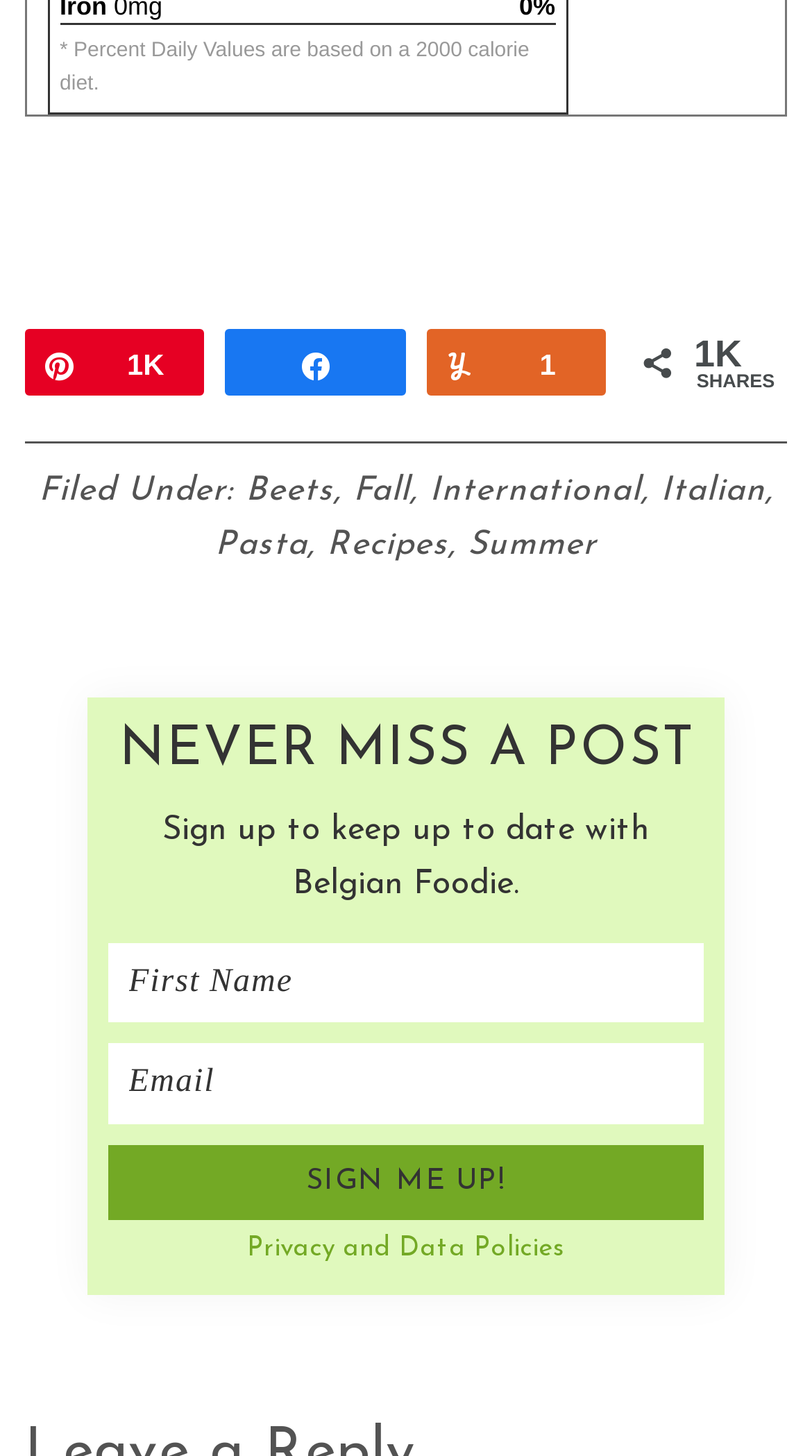Locate the bounding box coordinates of the clickable region to complete the following instruction: "Click on the 'A Pin 1K' link."

[0.033, 0.227, 0.249, 0.27]